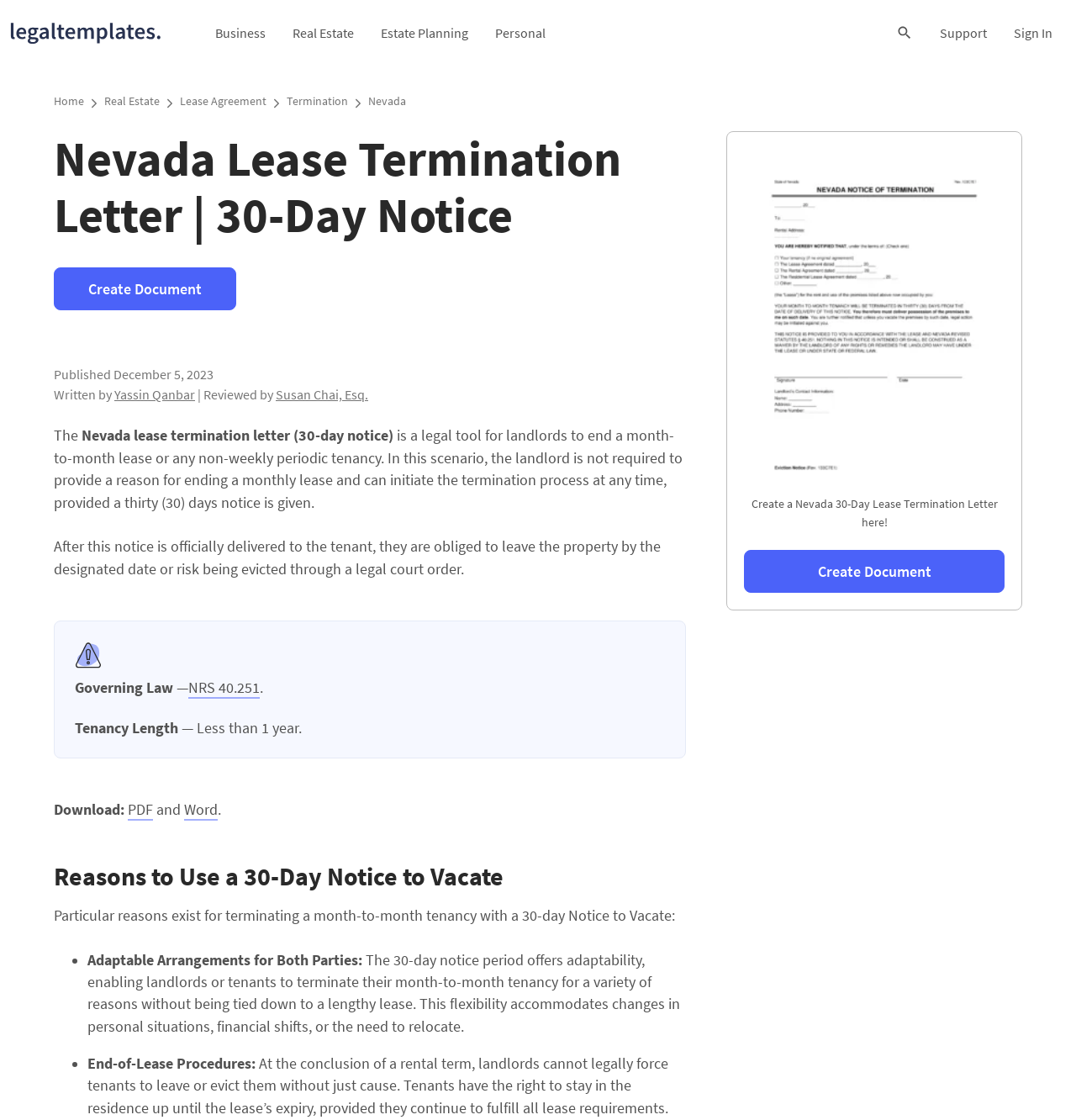Using the element description provided, determine the bounding box coordinates in the format (top-left x, top-left y, bottom-right x, bottom-right y). Ensure that all values are floating point numbers between 0 and 1. Element description: Create Document

[0.05, 0.239, 0.22, 0.277]